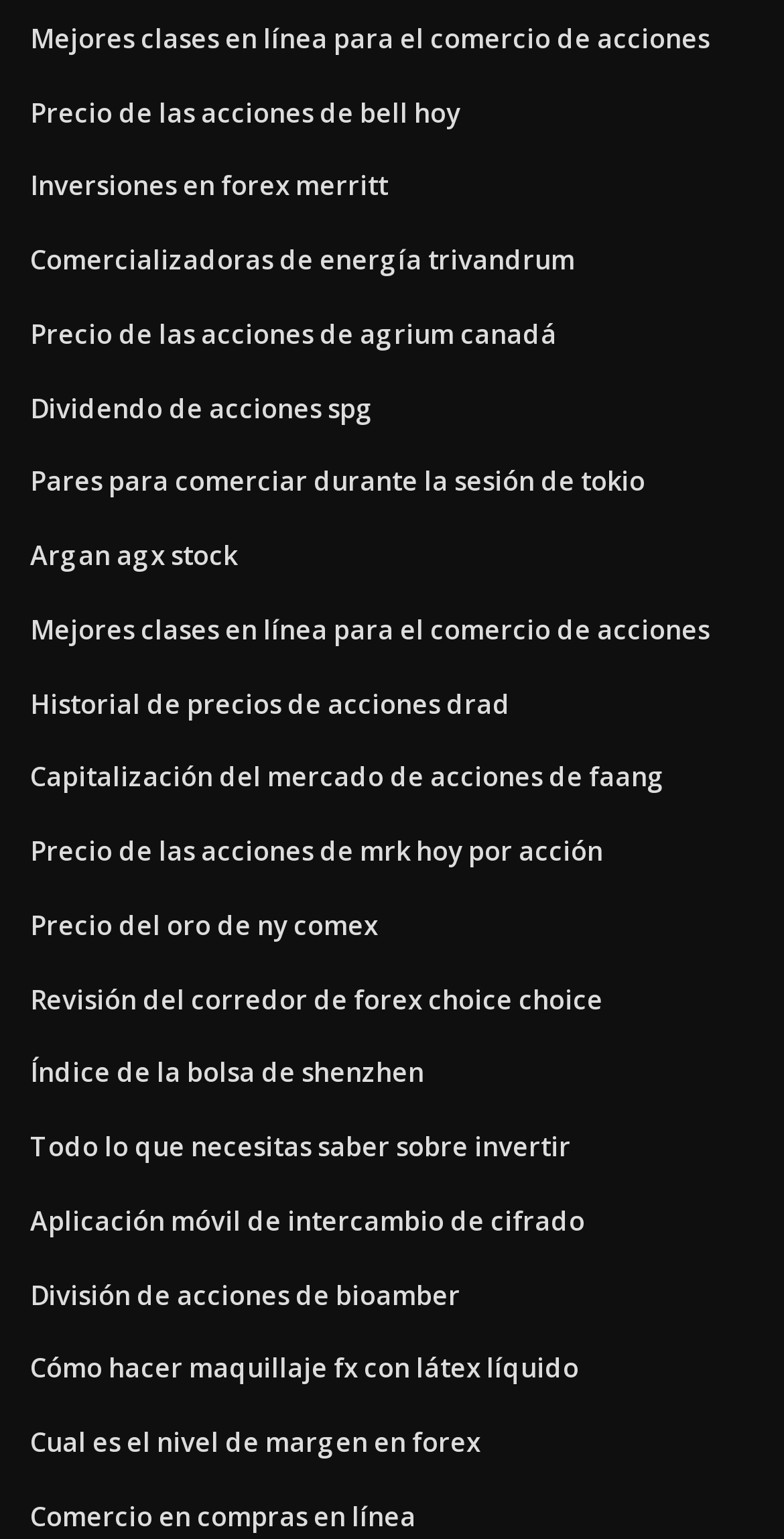Could you indicate the bounding box coordinates of the region to click in order to complete this instruction: "Explore Comercializadoras de energía trivandrum".

[0.038, 0.157, 0.733, 0.18]